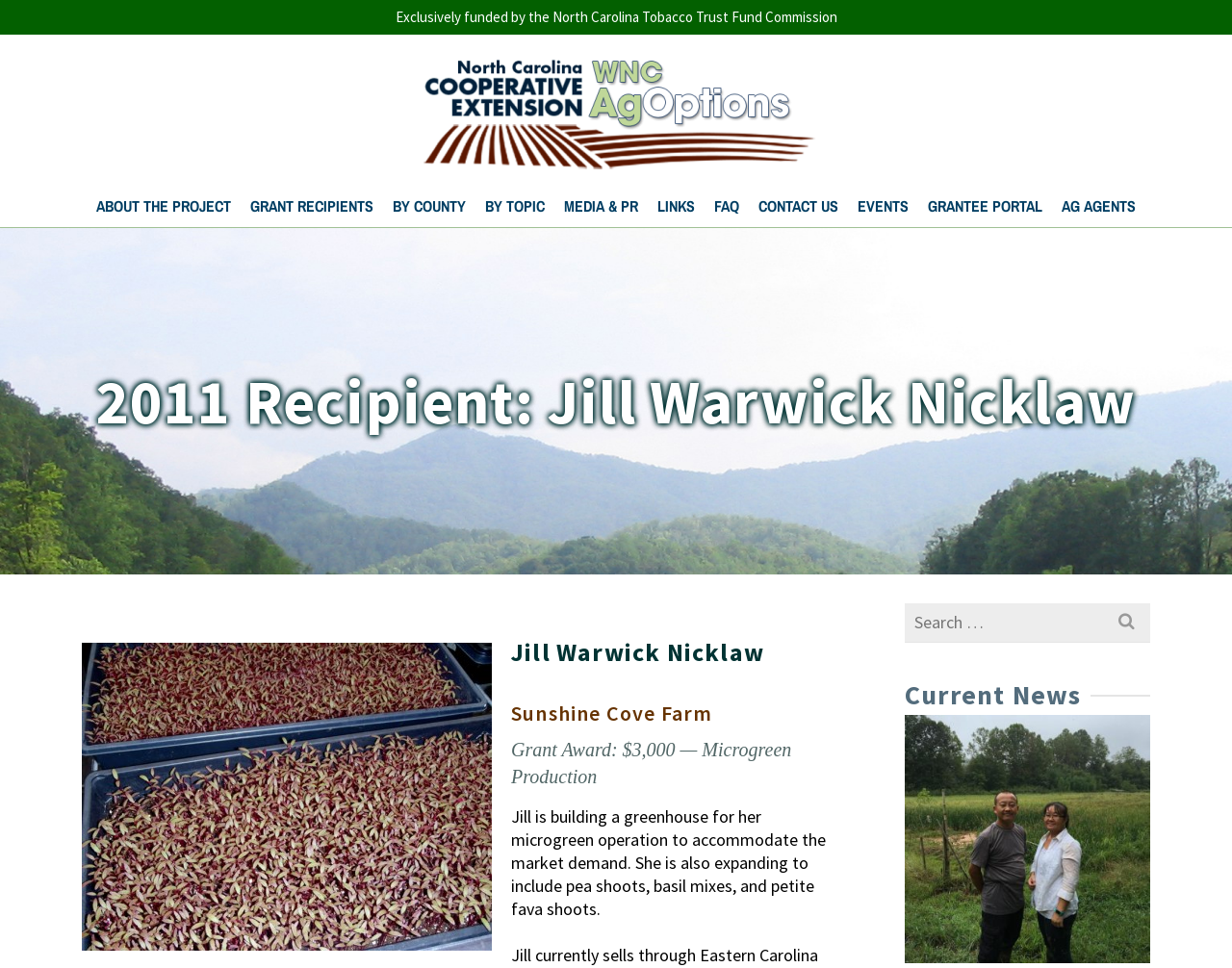Explain the features and main sections of the webpage comprehensively.

The webpage is about the 2011 recipient of the WNC AgOptions grant, Jill Warwick Nicklaw. At the top, there is a static text stating that the program is exclusively funded by the North Carolina Tobacco Trust Fund Commission. Below this text, there is a link to WNC AgOptions, accompanied by an image with the same name.

The main navigation menu is located below, consisting of 10 links: ABOUT THE PROJECT, GRANT RECIPIENTS, BY COUNTY, BY TOPIC, MEDIA & PR, LINKS, FAQ, CONTACT US, EVENTS, and GRANTEE PORTAL. These links are aligned horizontally and take up a significant portion of the page.

Below the navigation menu, there is a table with a heading that reads "2011 Recipient: Jill Warwick Nicklaw". This section is divided into several subheadings, including the recipient's name, farm name, and grant award details. A brief description of the grant project is provided, stating that Jill is building a greenhouse for her microgreen operation and expanding her product line.

On the right side of the page, there is a search box with a button and a heading that reads "Current News". Below this heading, there is a link to an unspecified news article.

Overall, the webpage provides information about the grant recipient, Jill Warwick Nicklaw, and her project, as well as offering navigation options to explore other aspects of the WNC AgOptions program.